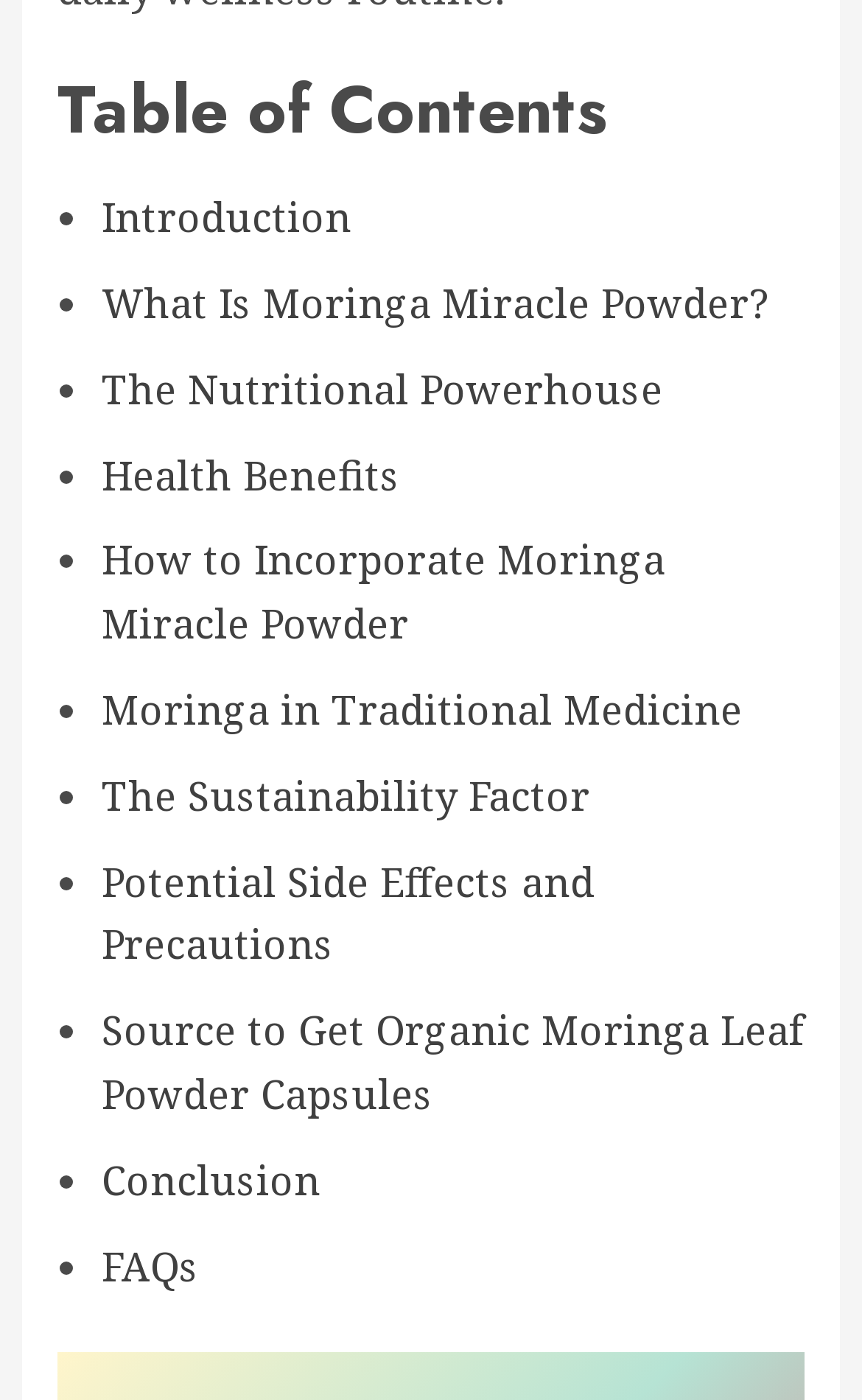By analyzing the image, answer the following question with a detailed response: What is the last topic in the table of contents?

The last topic in the table of contents is 'FAQs' because it is the last link listed under the 'Table of Contents' heading, with a corresponding list marker.